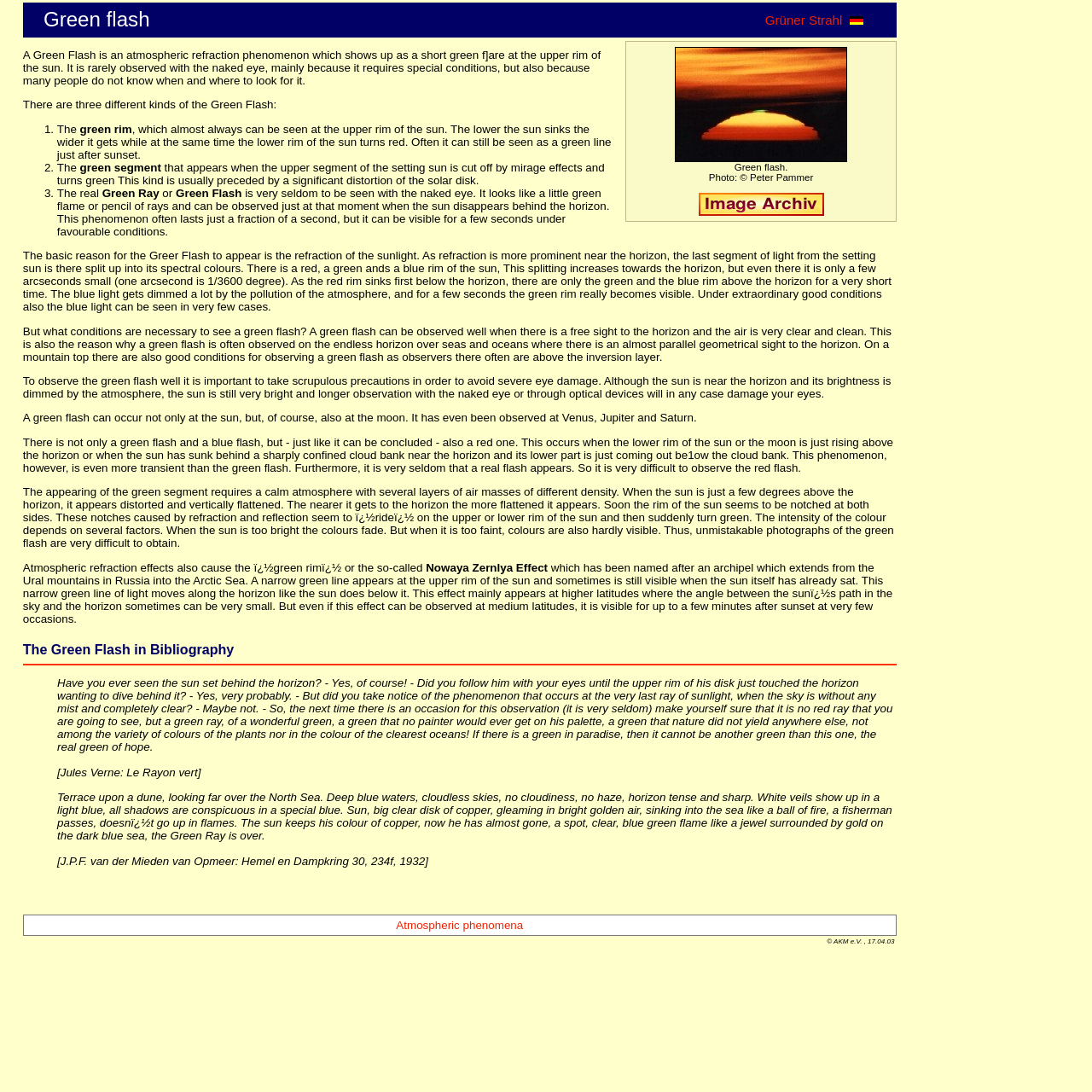What is the Green Flash?
Please provide a full and detailed response to the question.

Based on the webpage content, the Green Flash is an atmospheric refraction phenomenon that shows up as a short green flare at the upper rim of the sun. It is rarely observed with the naked eye, mainly because it requires special conditions, but also because many people do not know when and where to look for it.